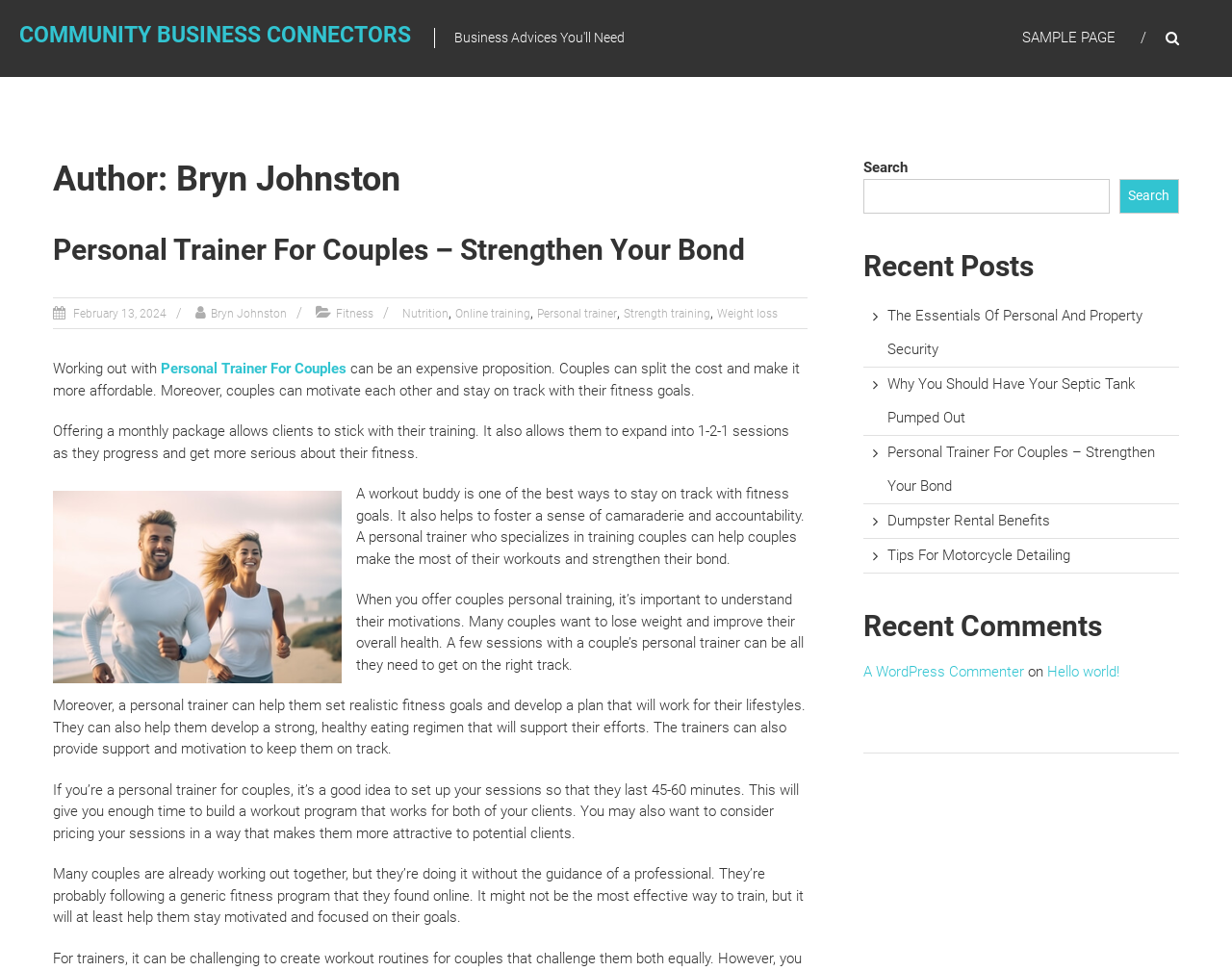Detail the various sections and features of the webpage.

This webpage is about Bryn Johnston, a community business connector, and personal trainer for couples. At the top of the page, there is a heading "COMMUNITY BUSINESS CONNECTORS" and a link with the same text. Below this, there is an image with the same description. 

On the left side of the page, there is a header section with the author's name, "Bryn Johnston", and a heading "Personal Trainer For Couples – Strengthen Your Bond". Below this, there are several links to related topics, including "February 13, 2024", "Bryn Johnston", "Fitness", "Nutrition", "Online training", "Personal trainer", "Strength training", and "Weight loss". 

The main content of the page is a series of paragraphs discussing the benefits of personal training for couples, including staying motivated, setting realistic fitness goals, and developing a healthy eating regimen. There is also an image related to fitness in the middle of the page.

On the right side of the page, there are three complementary sections. The first section has a search bar with a button. The second section is titled "Recent Posts" and lists several links to recent articles, including "The Essentials Of Personal And Property Security", "Why You Should Have Your Septic Tank Pumped Out", and "Personal Trainer For Couples – Strengthen Your Bond". The third section is titled "Recent Comments" and lists a recent comment from "A WordPress Commenter" on the article "Hello world!".